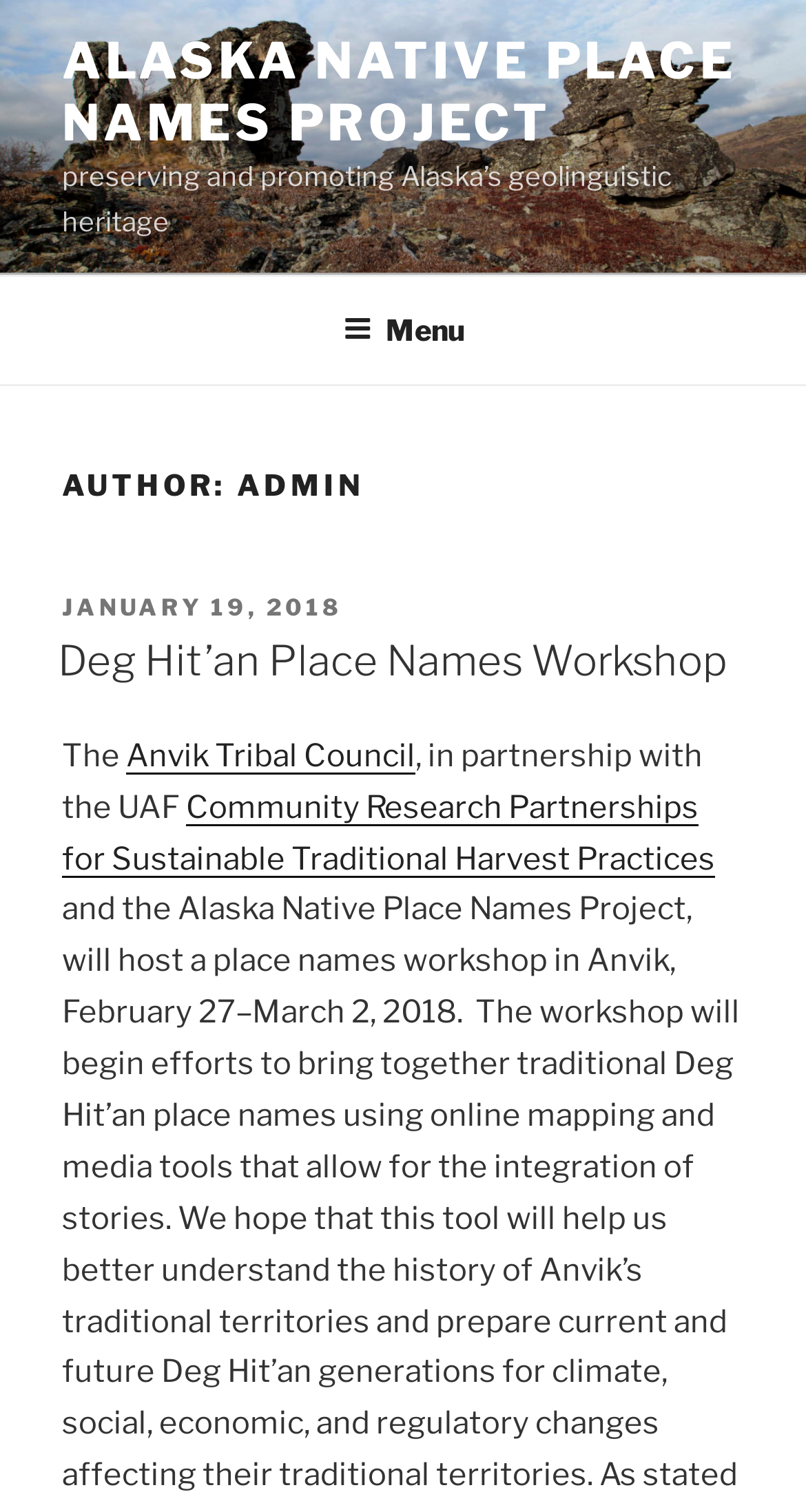Use a single word or phrase to respond to the question:
What is the name of the project?

Alaska Native Place Names Project